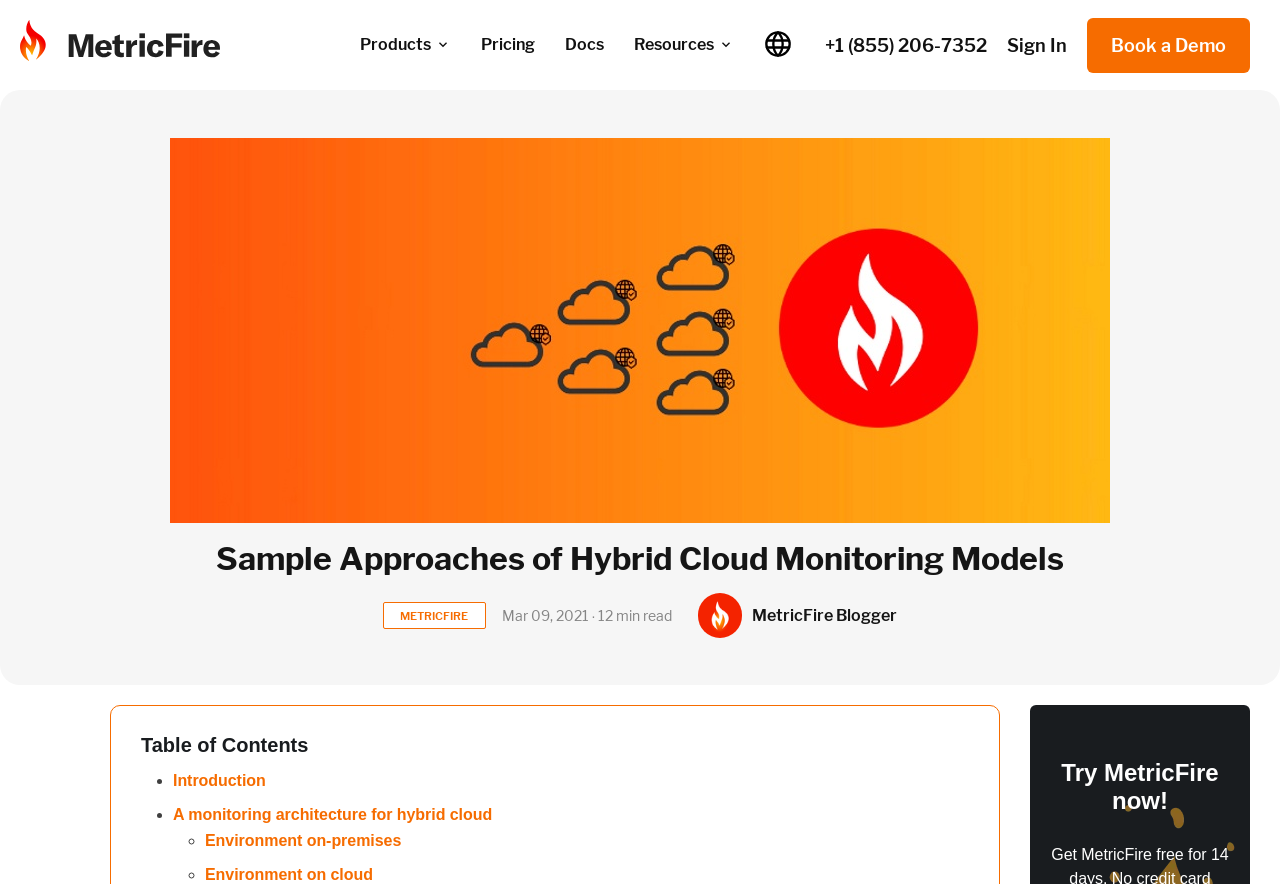What is the topic of the article?
Give a single word or phrase answer based on the content of the image.

Hybrid Cloud Monitoring Models